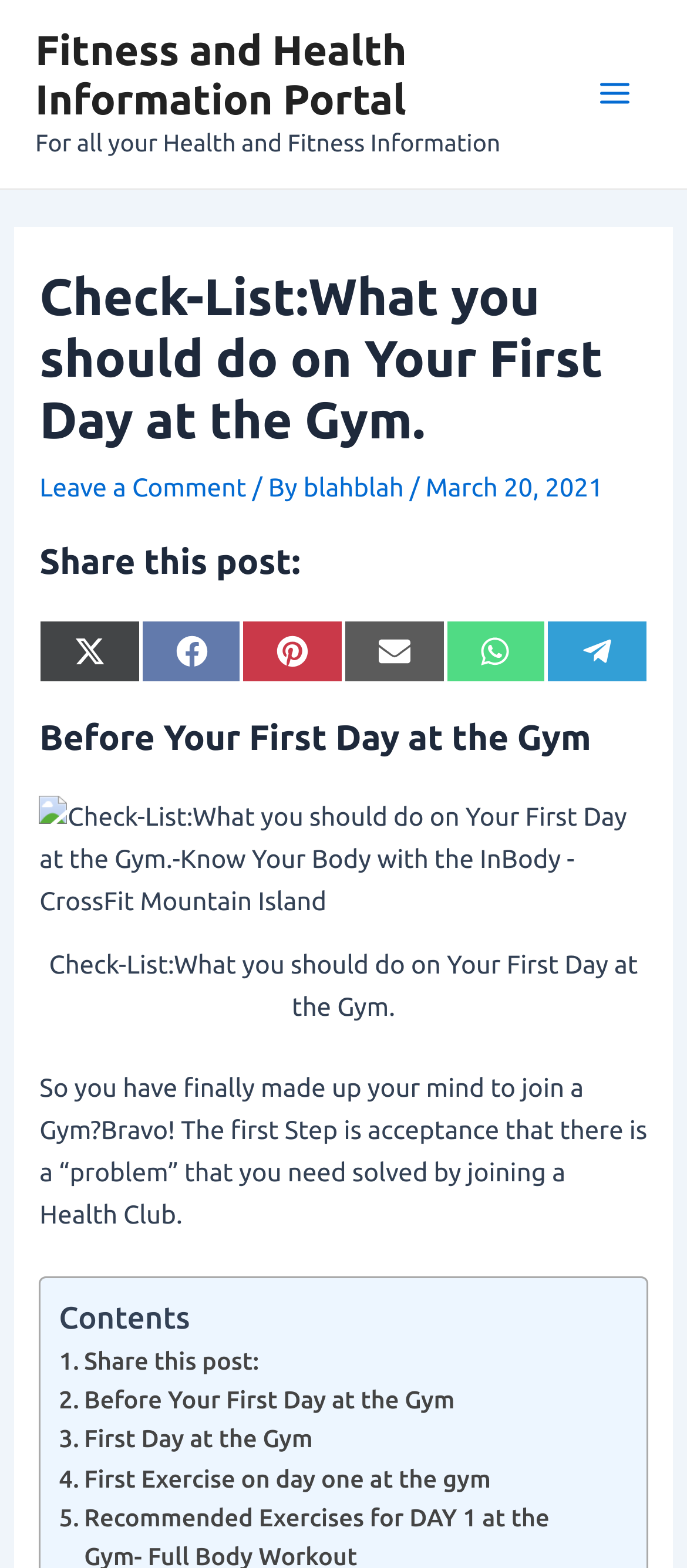Find and specify the bounding box coordinates that correspond to the clickable region for the instruction: "View jokergreen0220's profile".

None